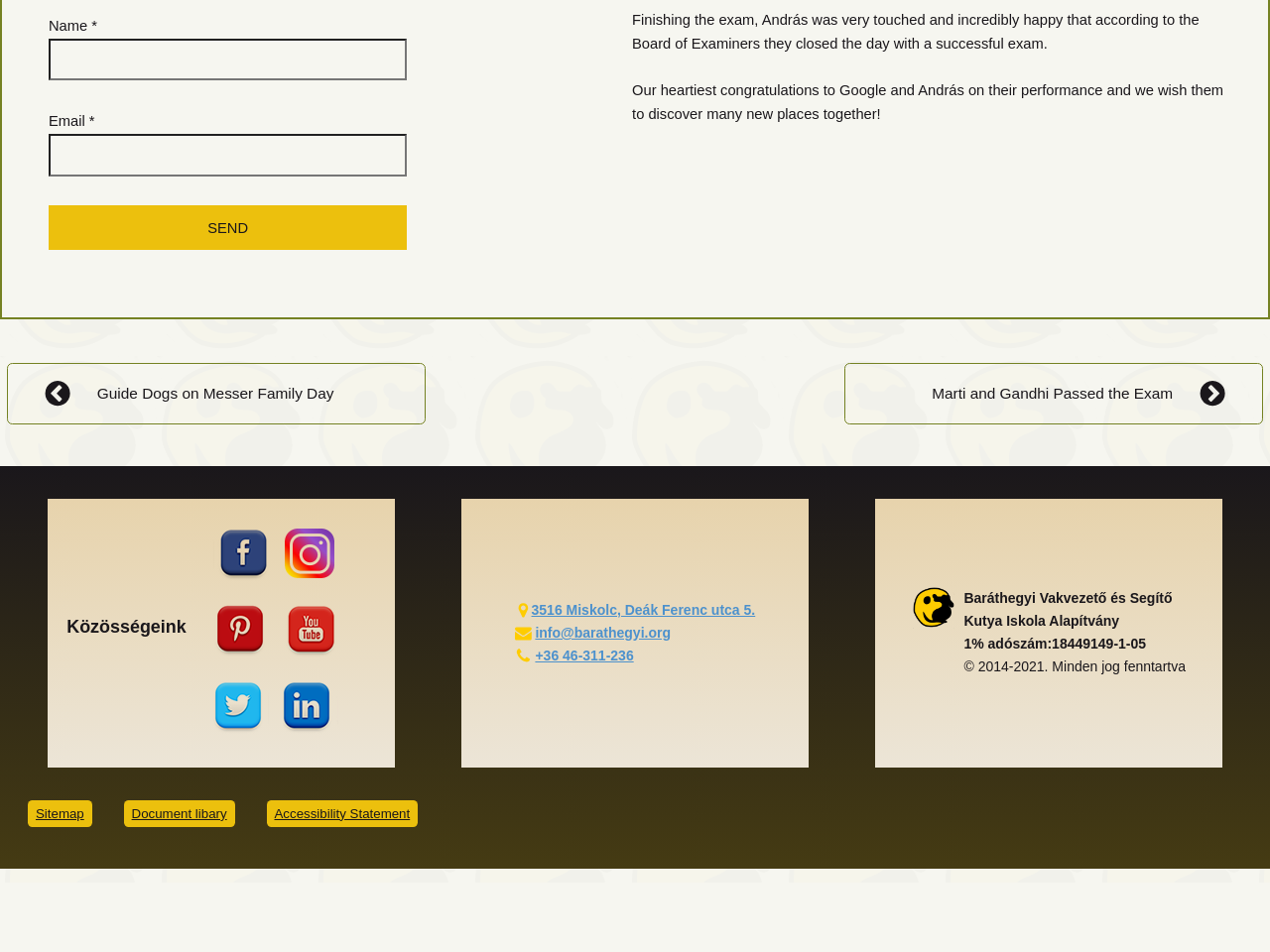Use the information in the screenshot to answer the question comprehensively: What is the purpose of the form?

The form contains input fields for 'Name' and 'Email', and a 'Send' button, indicating that the purpose of the form is to send a message, likely to the organization or a specific contact.